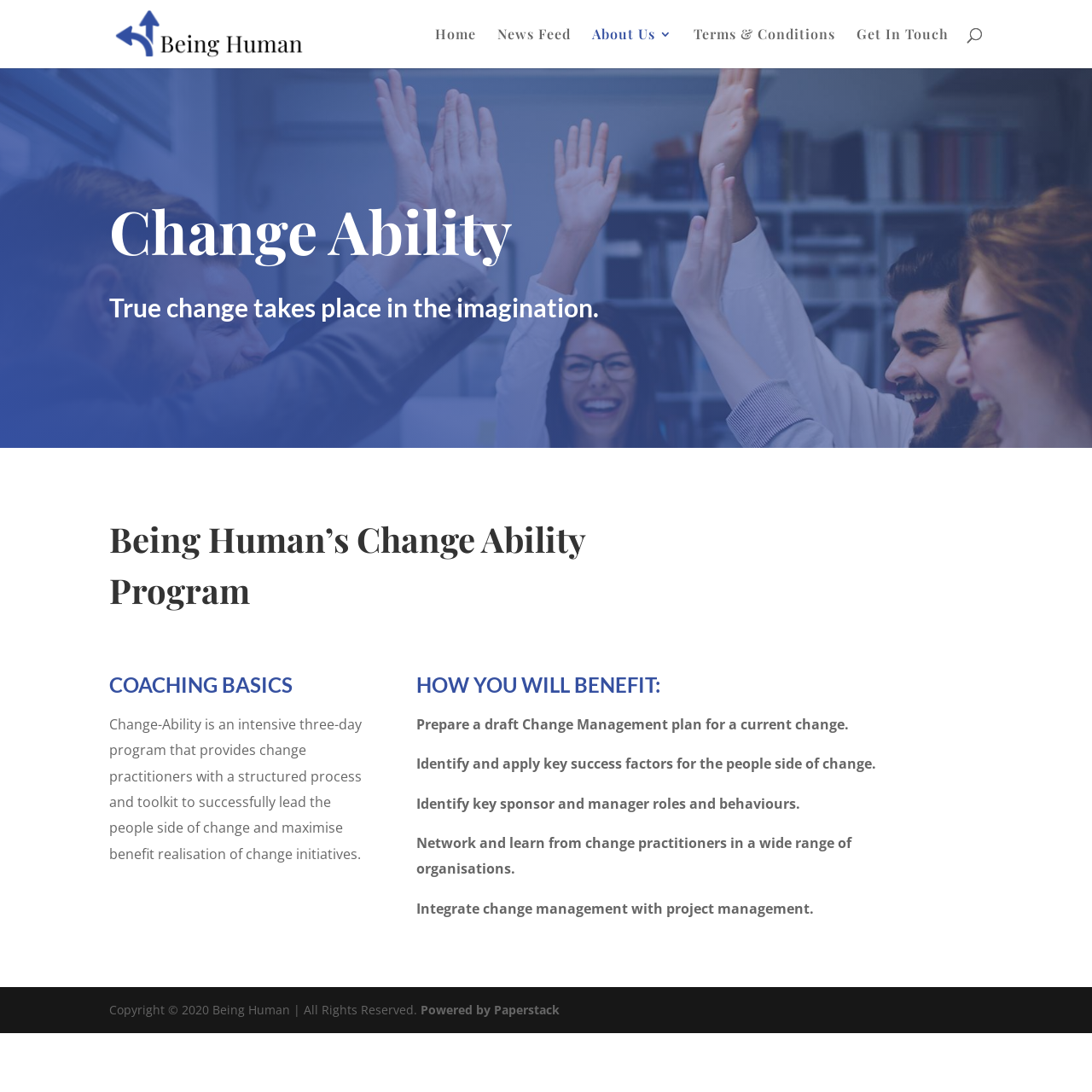How many days is the Change Ability program?
Refer to the image and give a detailed answer to the question.

The duration of the program is mentioned in the StaticText 'Change-Ability is an intensive three-day program...' which is located in the article section of the webpage.